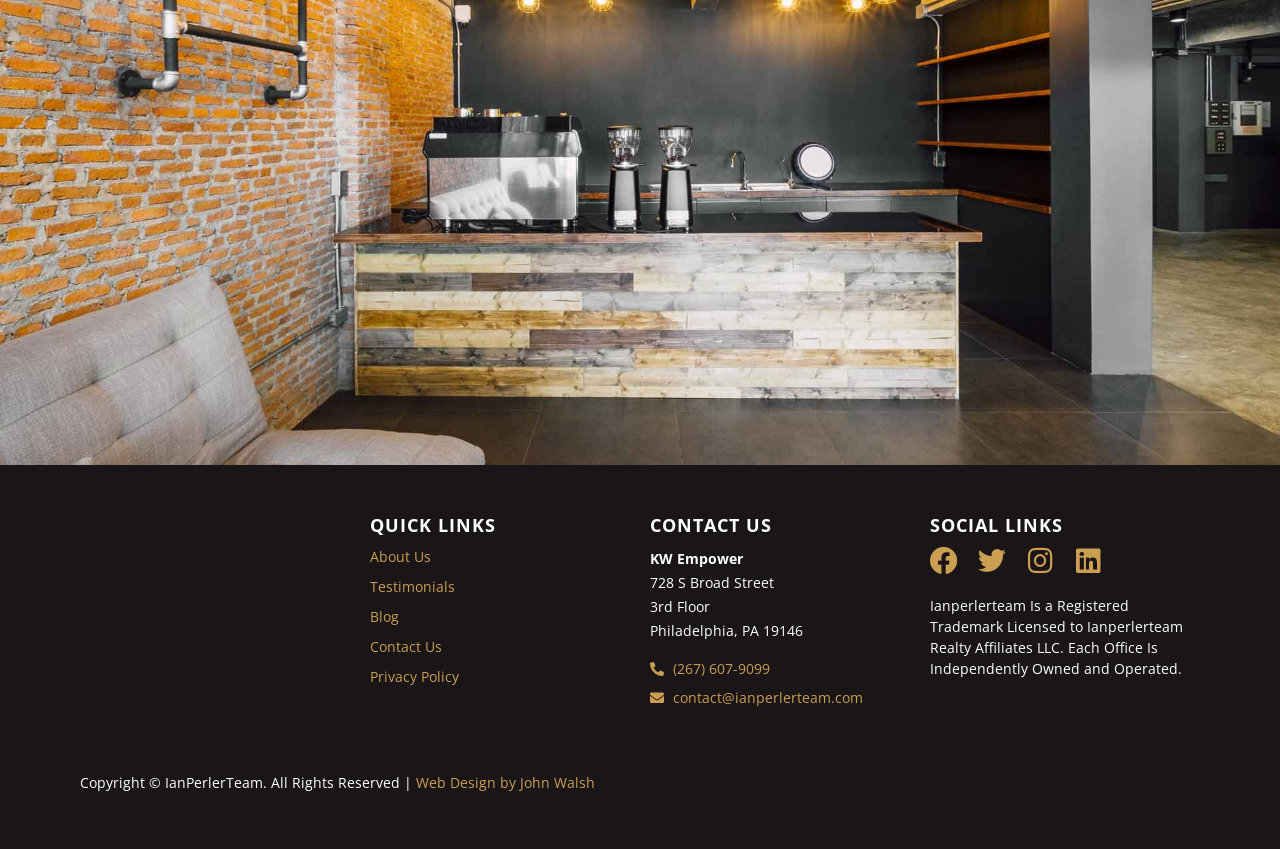Using the provided description Linkedin, find the bounding box coordinates for the UI element. Provide the coordinates in (top-left x, top-left y, bottom-right x, bottom-right y) format, ensuring all values are between 0 and 1.

[0.839, 0.644, 0.861, 0.677]